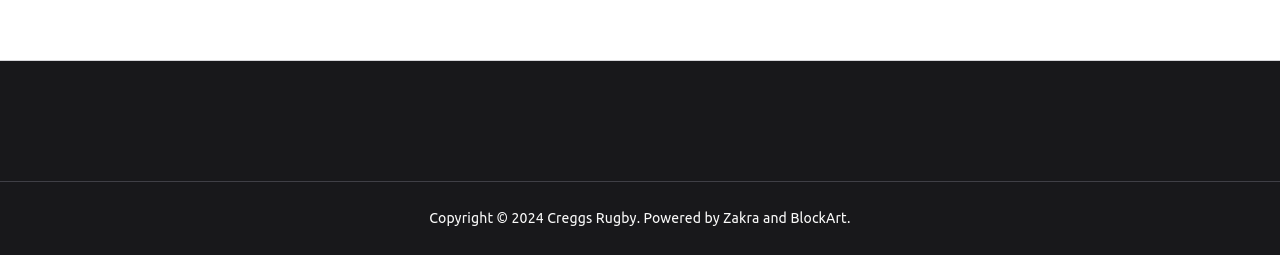Please find the bounding box coordinates in the format (top-left x, top-left y, bottom-right x, bottom-right y) for the given element description. Ensure the coordinates are floating point numbers between 0 and 1. Description: Creggs Rugby

[0.427, 0.822, 0.497, 0.885]